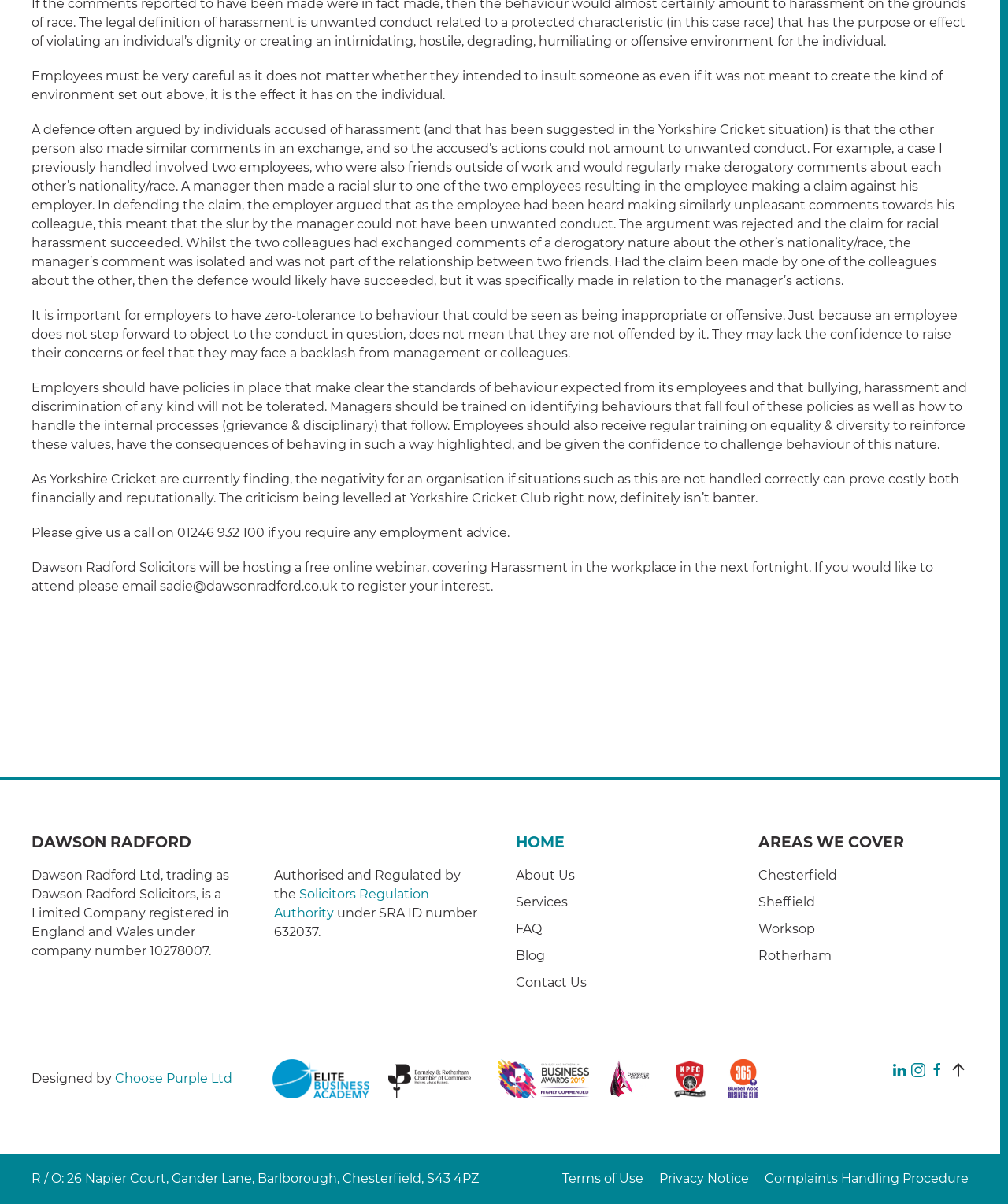What is the company name of the law firm?
Please ensure your answer is as detailed and informative as possible.

The company name of the law firm can be found in the top-left corner of the webpage, where it is written in a larger font size as 'DAWSON RADFORD'. This is likely the name of the law firm that owns the website.